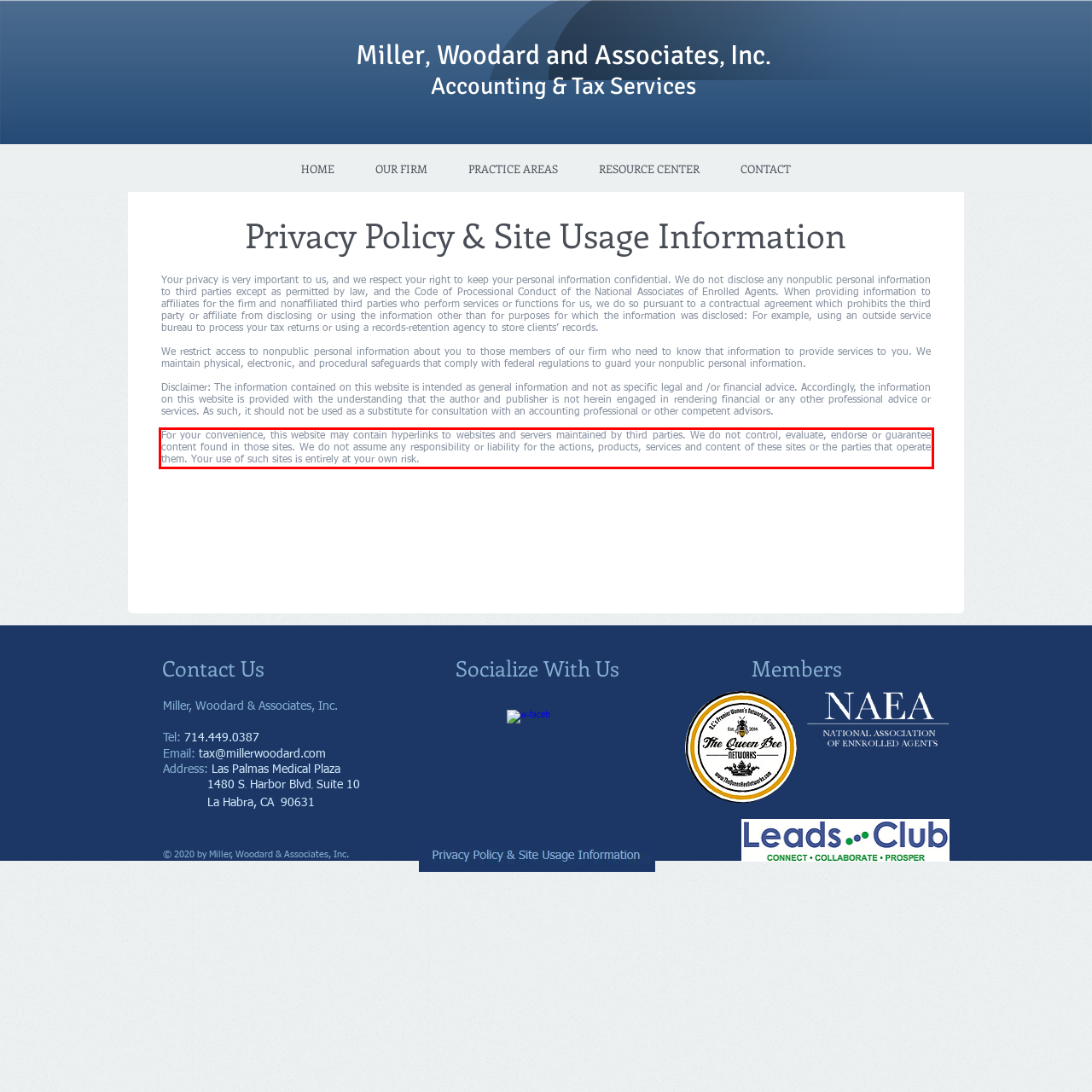Look at the provided screenshot of the webpage and perform OCR on the text within the red bounding box.

For your convenience, this website may contain hyperlinks to websites and servers maintained by third parties. We do not control, evaluate, endorse or guarantee content found in those sites. We do not assume any responsibility or liability for the actions, products, services and content of these sites or the parties that operate them. Your use of such sites is entirely at your own risk.